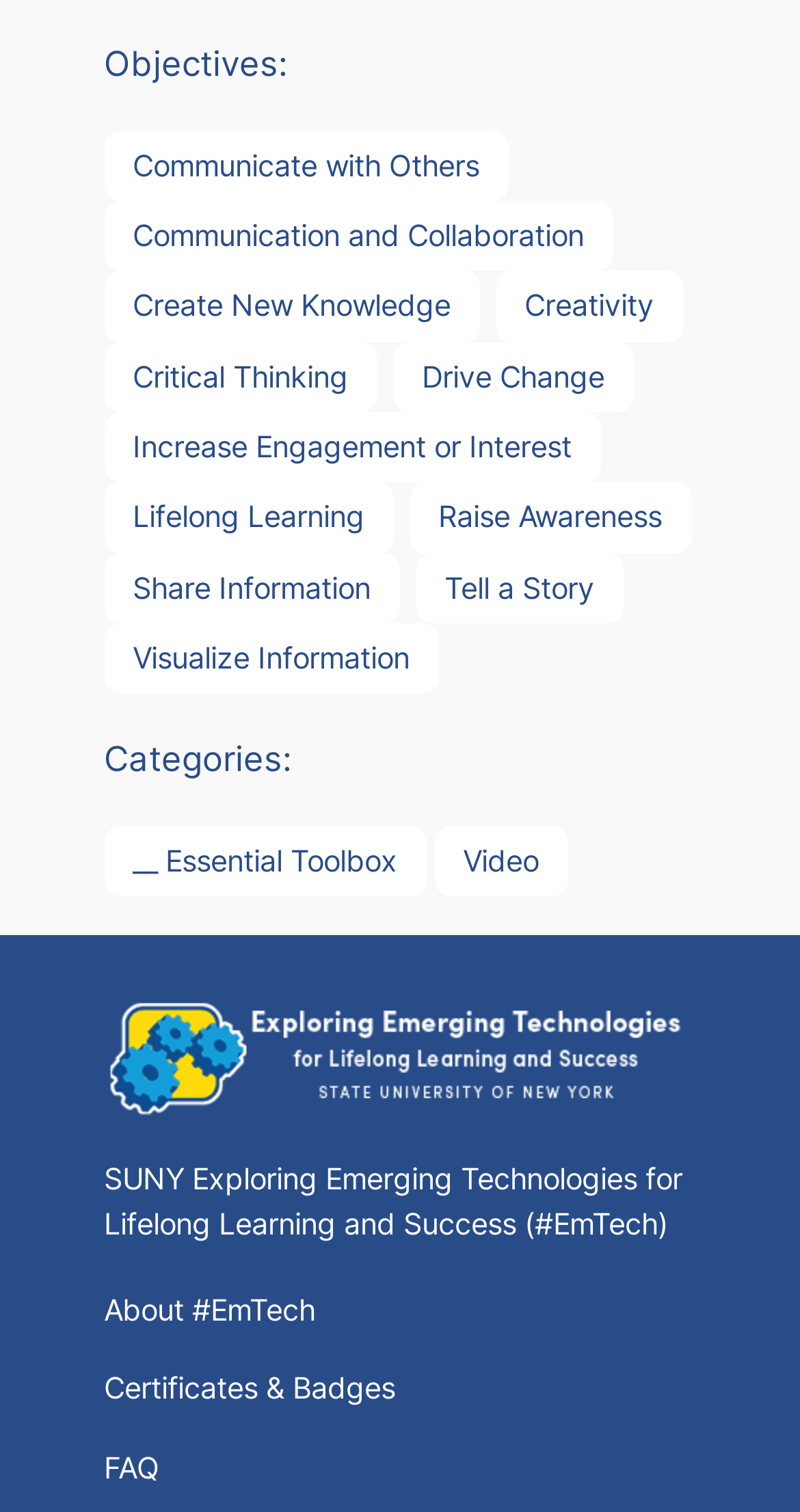Use a single word or phrase to answer this question: 
What is the category of '__ Essential Toolbox'?

Categories